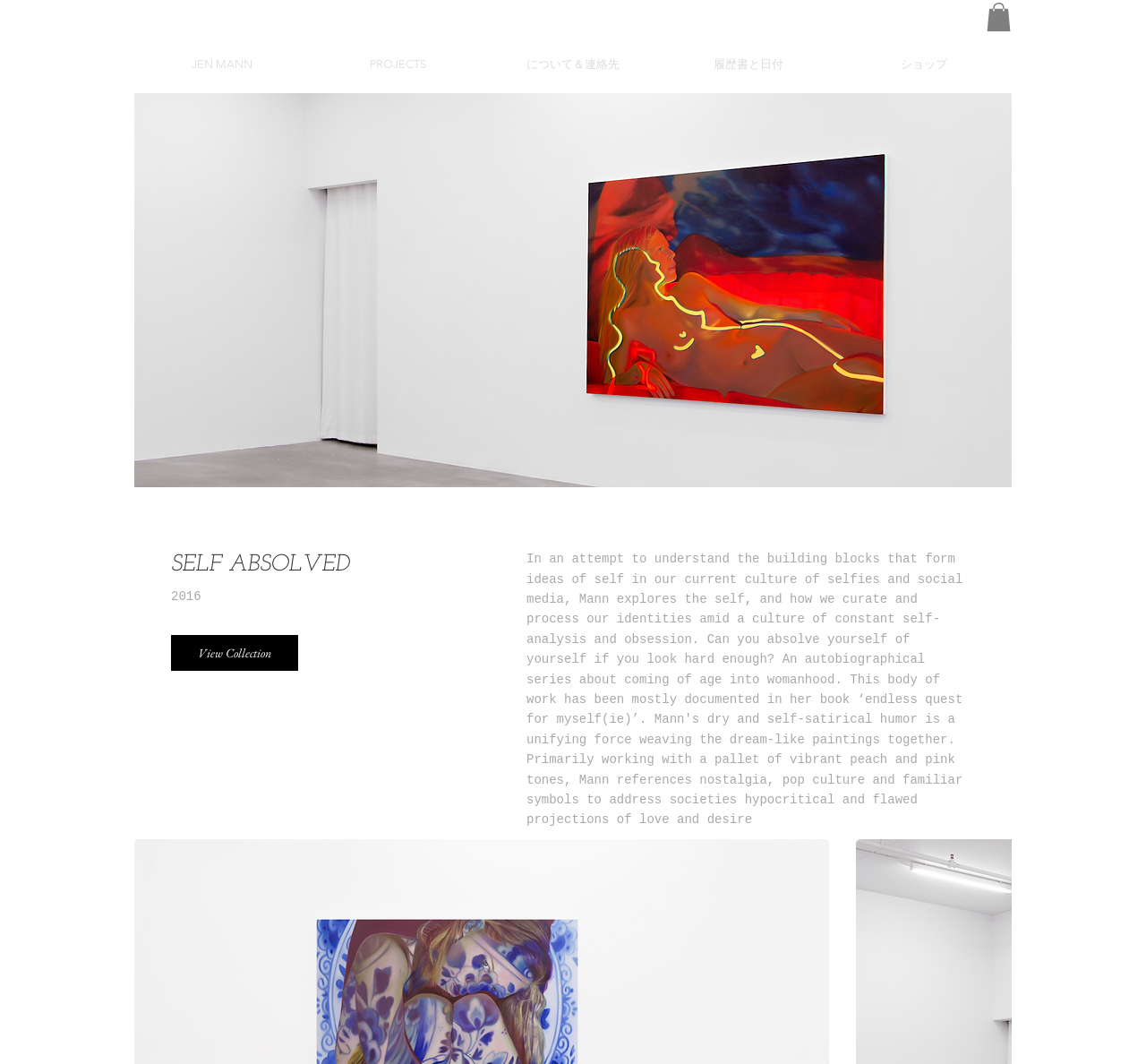What is the purpose of the button with an image?
Refer to the image and provide a thorough answer to the question.

Although I found a button element with an image, its purpose is not explicitly stated. It might be a social media link, a search button, or something else, but without more context, it's difficult to determine its exact function.